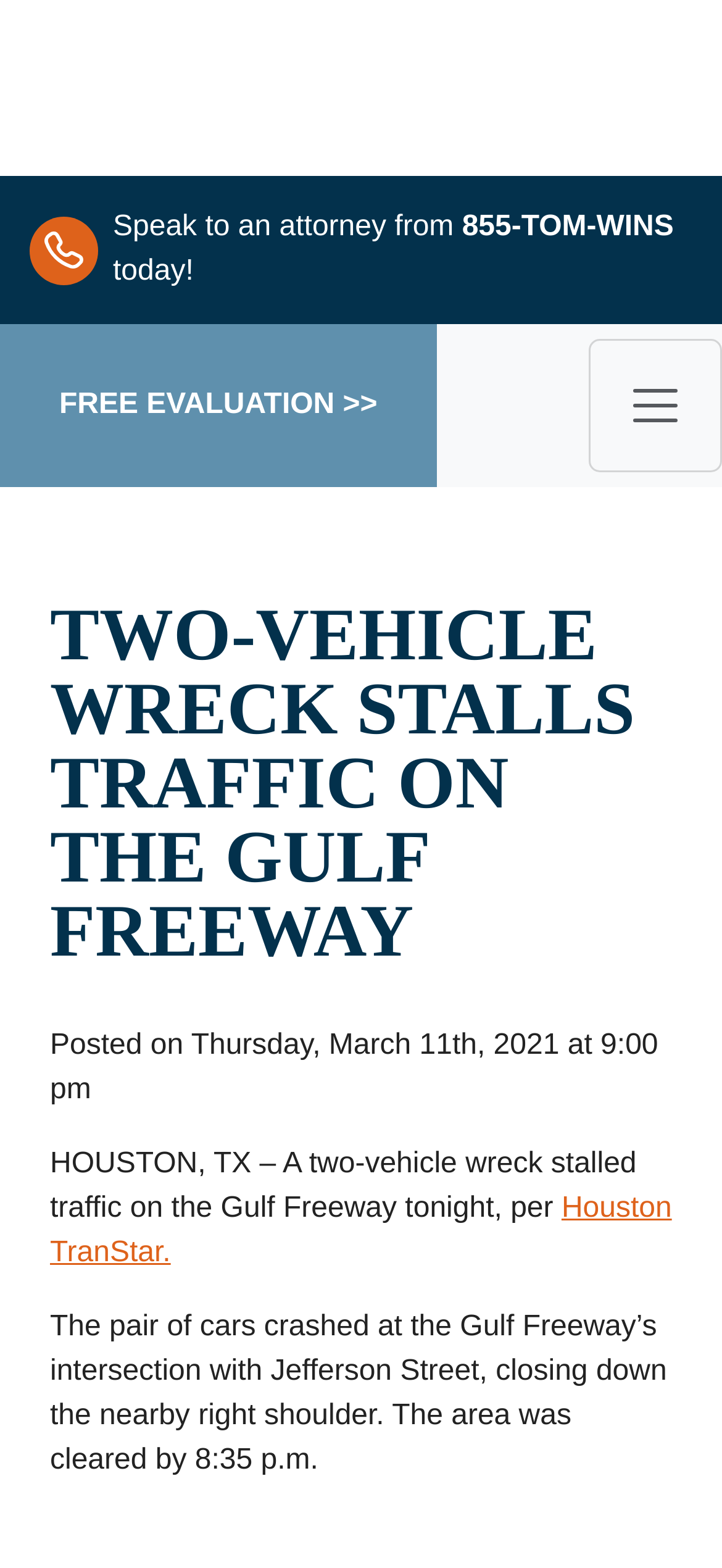Please examine the image and provide a detailed answer to the question: What is the phone number to speak to an attorney?

I found the phone number by looking at the top section of the webpage, where it says 'Speak to an attorney from' followed by the phone number '855-TOM-WINS'.